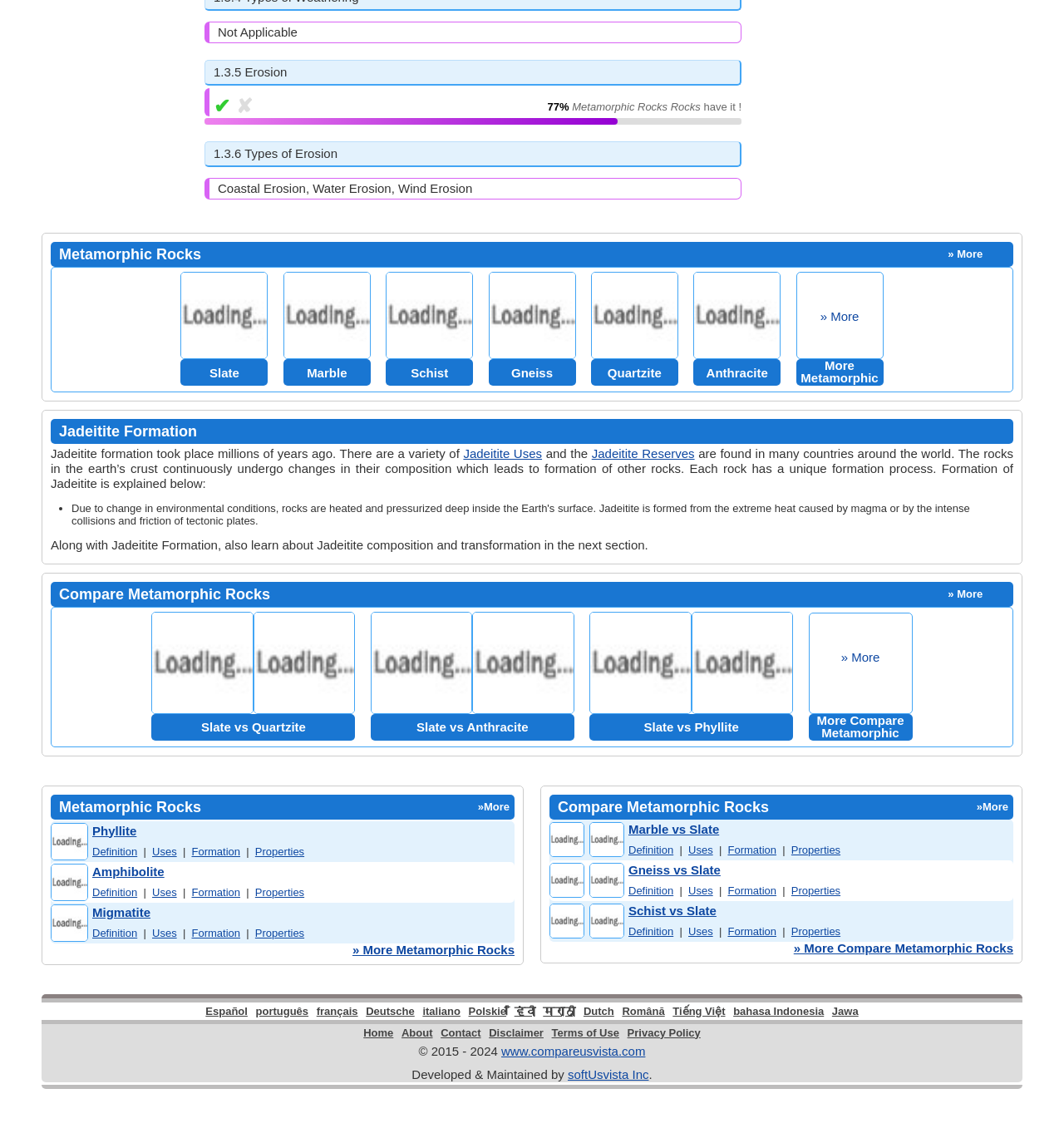Could you provide the bounding box coordinates for the portion of the screen to click to complete this instruction: "click on Slate"?

[0.17, 0.24, 0.252, 0.317]